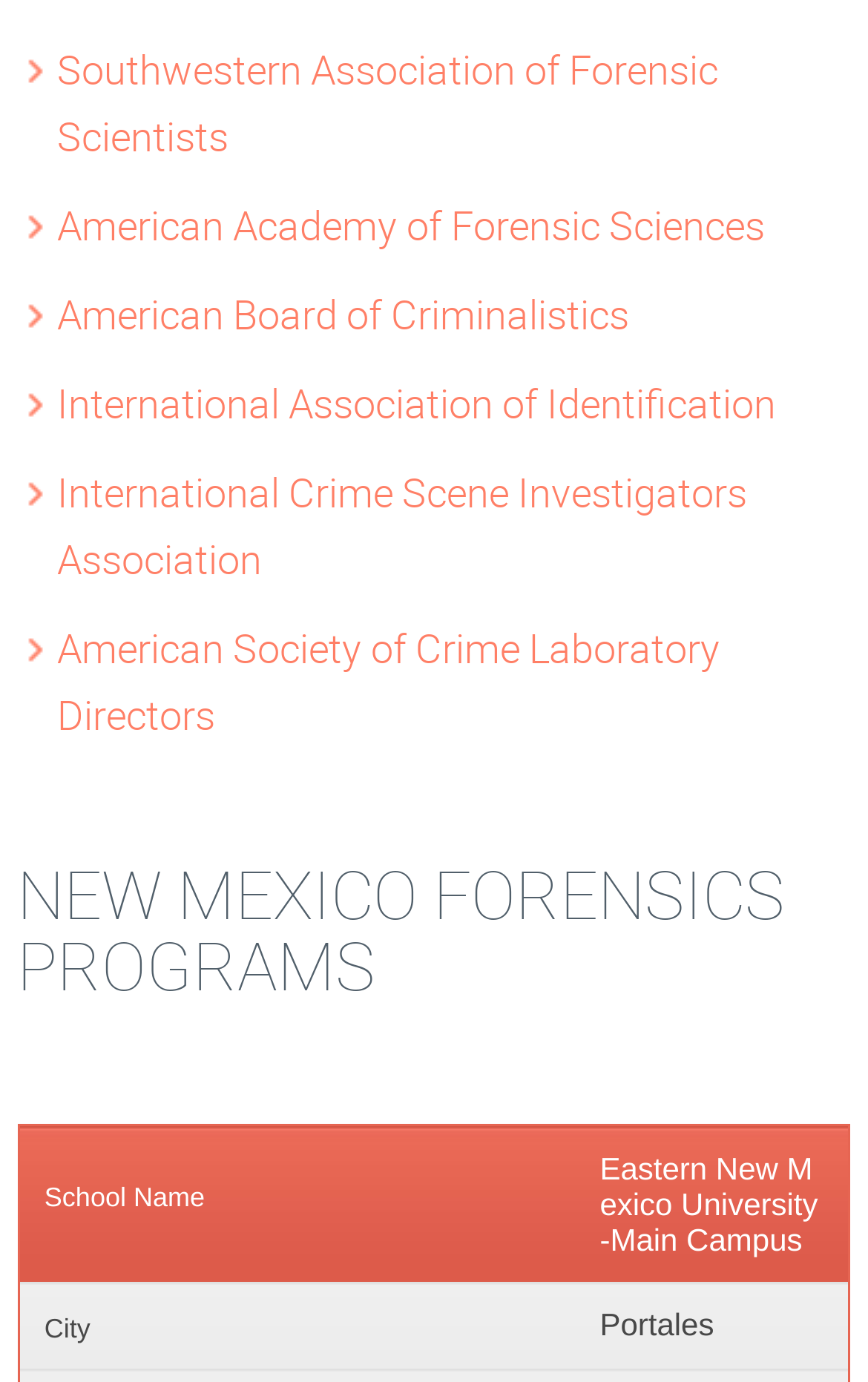Identify the coordinates of the bounding box for the element that must be clicked to accomplish the instruction: "visit Southwestern Association of Forensic Scientists".

[0.066, 0.031, 0.828, 0.118]